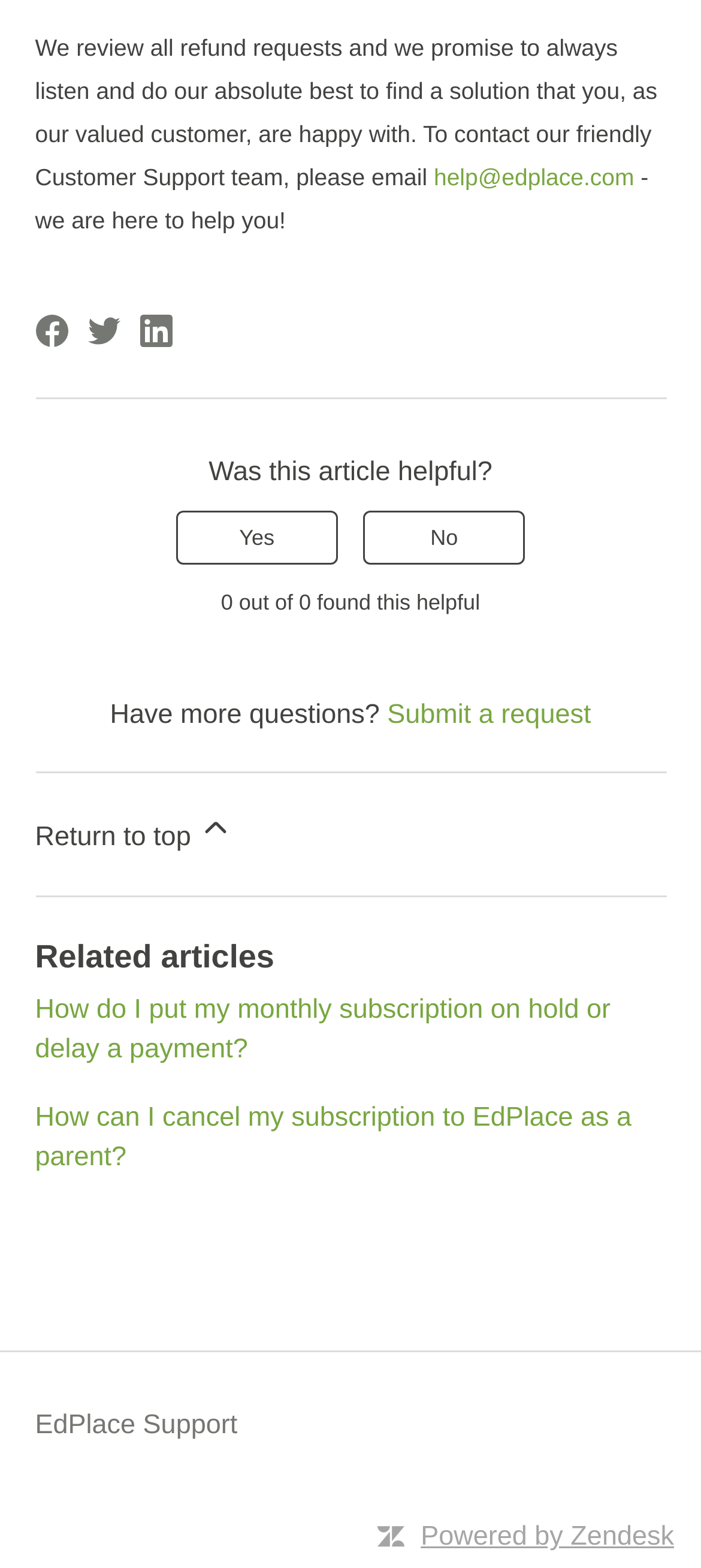Please find and report the bounding box coordinates of the element to click in order to perform the following action: "Rate this article as helpful". The coordinates should be expressed as four float numbers between 0 and 1, in the format [left, top, right, bottom].

[0.251, 0.326, 0.482, 0.36]